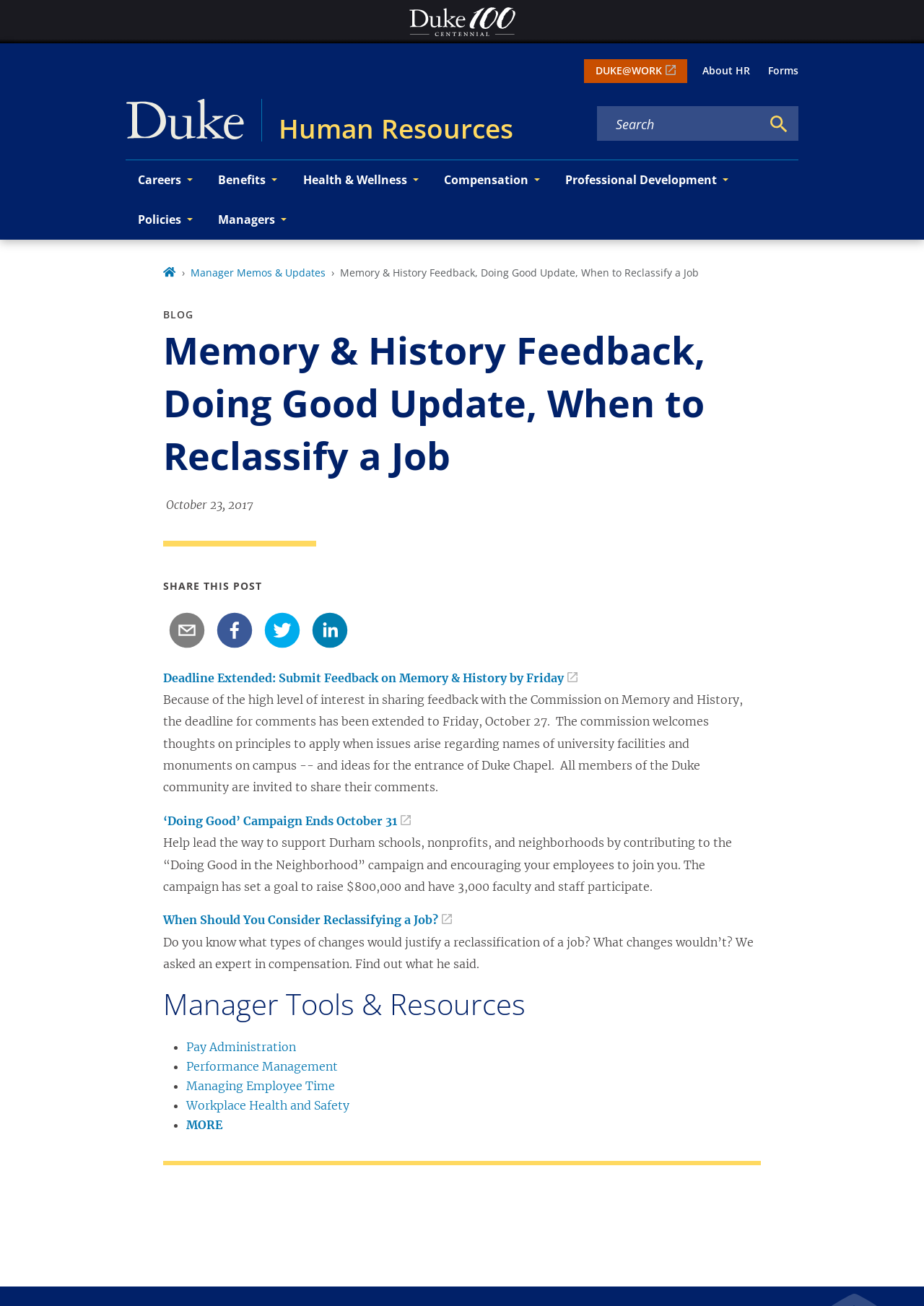What is the topic of the article 'When Should You Consider Reclassifying a Job?'?
From the details in the image, provide a complete and detailed answer to the question.

The article 'When Should You Consider Reclassifying a Job?' discusses the types of changes that would justify a reclassification of a job, and what changes wouldn't, as explained by an expert in compensation, indicating that the topic is job reclassification.